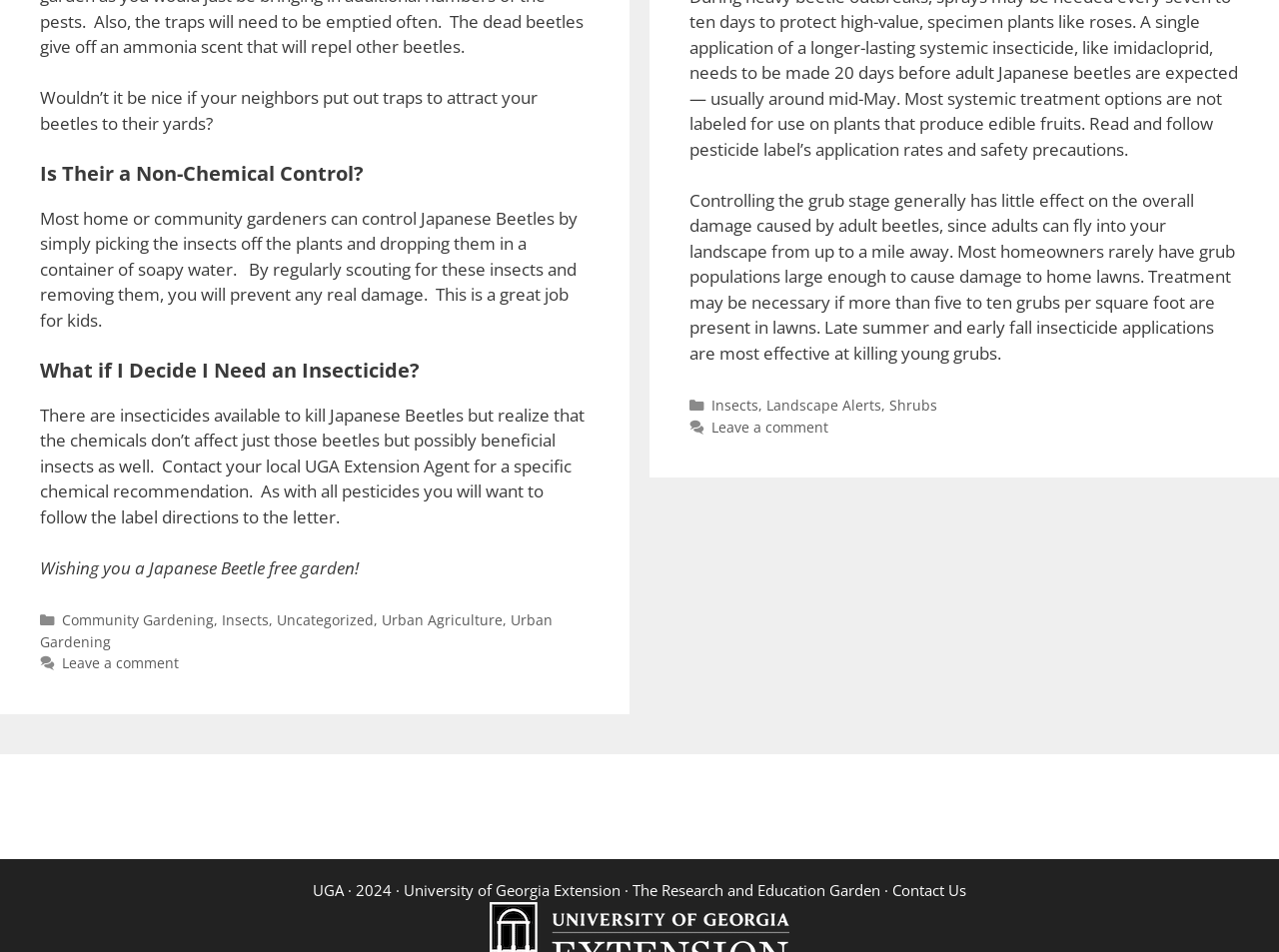Point out the bounding box coordinates of the section to click in order to follow this instruction: "Click on the 'Leave a comment' link".

[0.048, 0.687, 0.14, 0.707]